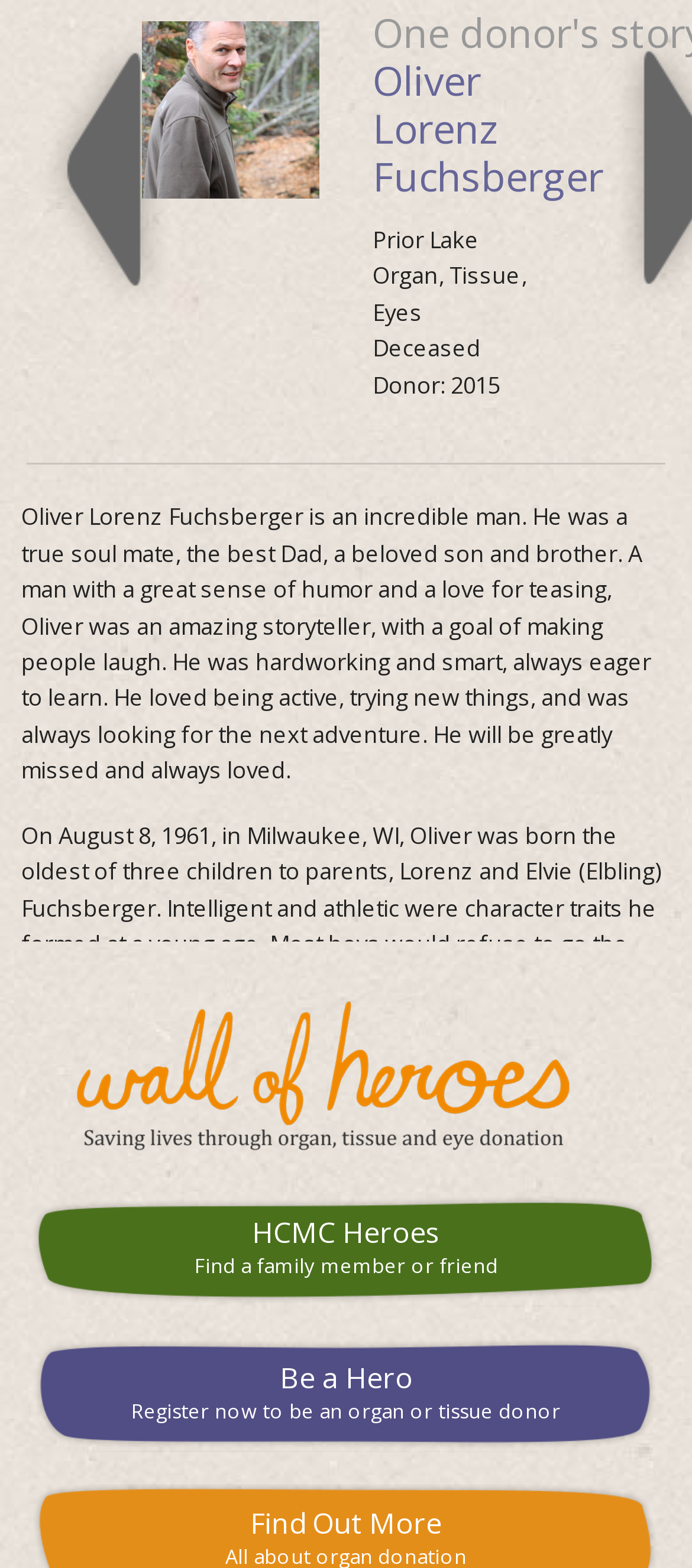Where was Oliver born? Please answer the question using a single word or phrase based on the image.

Milwaukee, WI